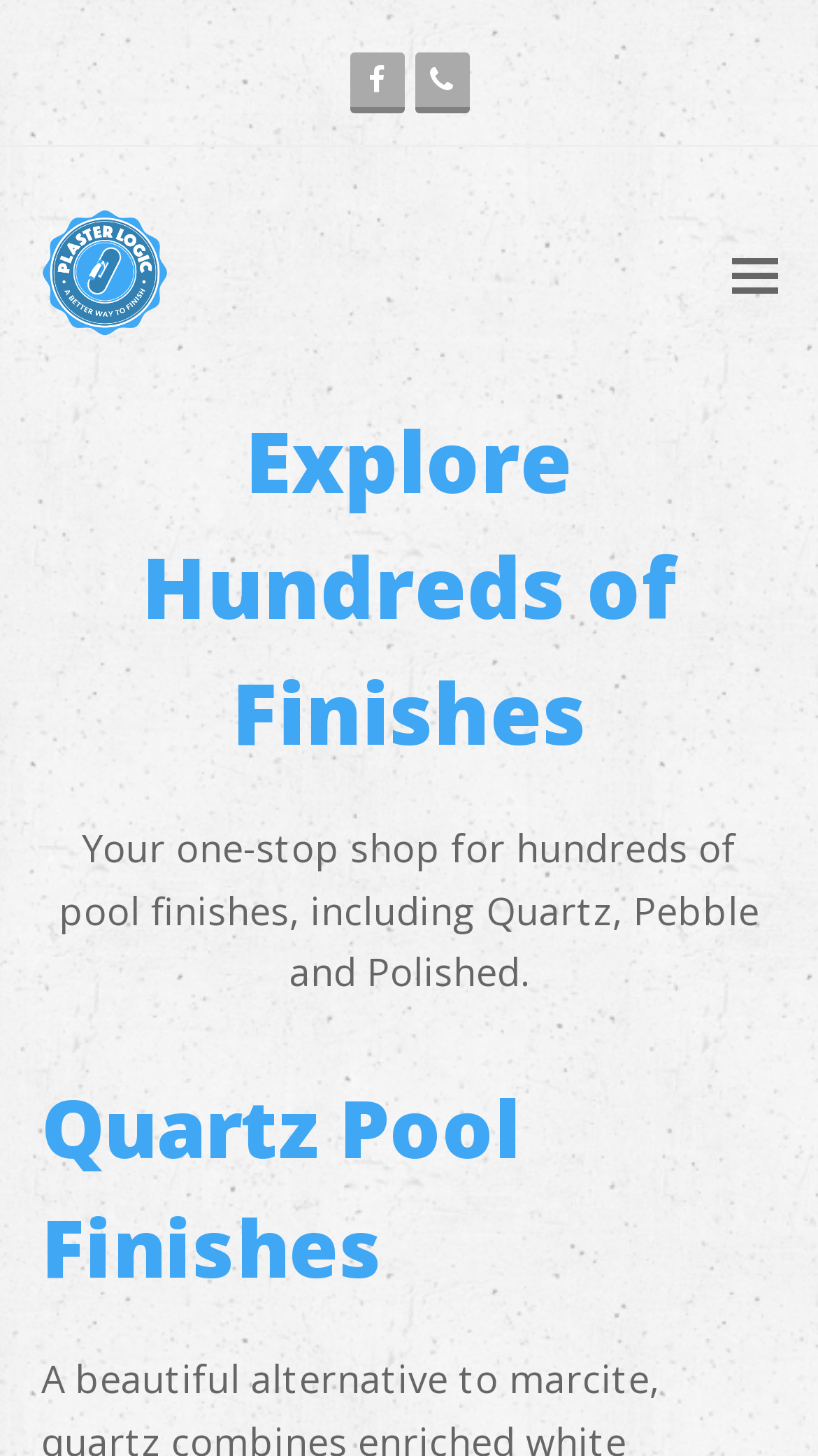Give a one-word or short phrase answer to the question: 
What is the layout of the webpage?

Table layout